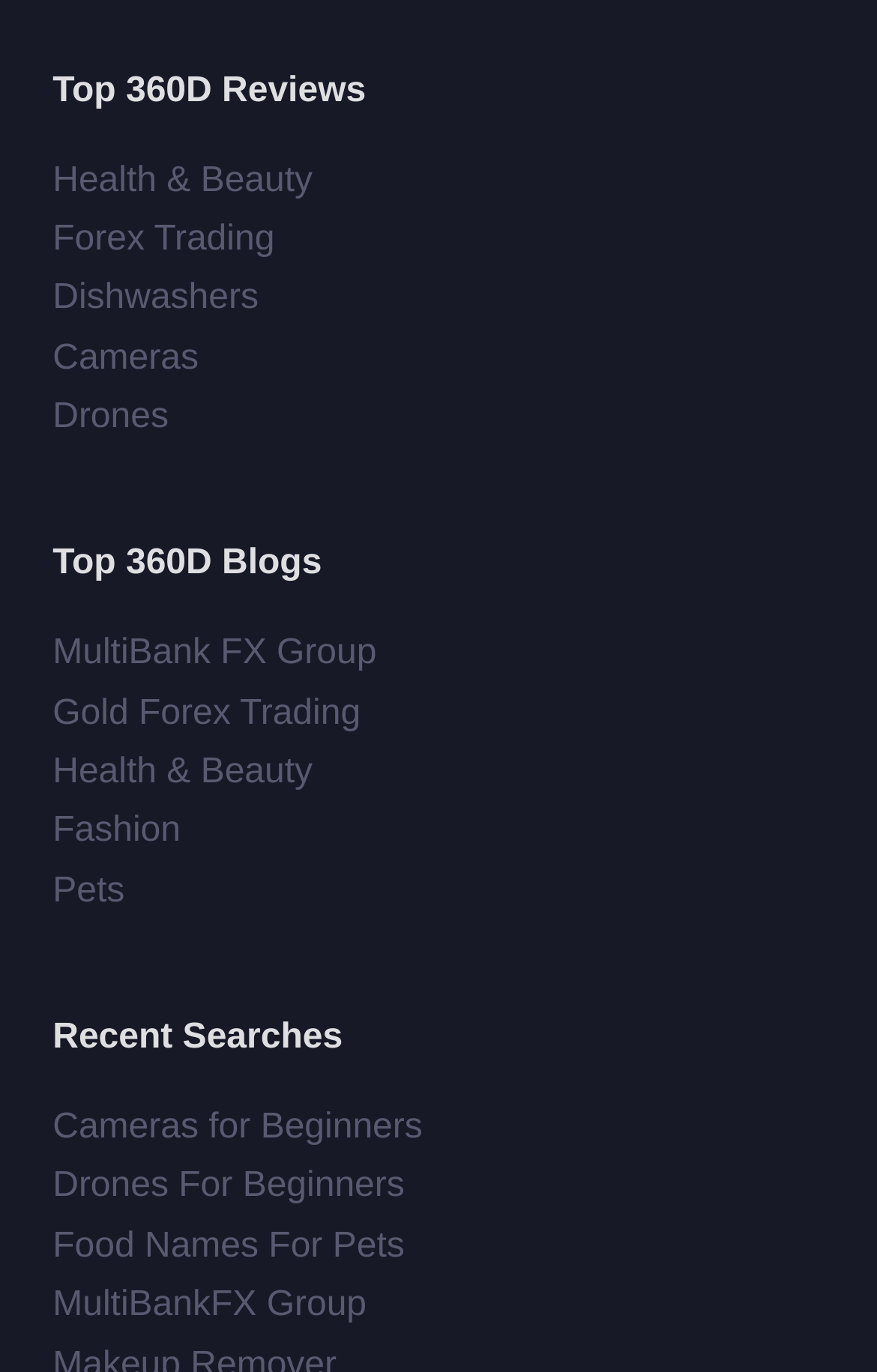How many categories are listed under 'Top 360D Reviews'?
Give a comprehensive and detailed explanation for the question.

I counted the number of links under the 'Top 360D Reviews' heading, which are 'Health & Beauty', 'Forex Trading', 'Dishwashers', 'Cameras', 'Drones', and found that there are 6 categories listed.